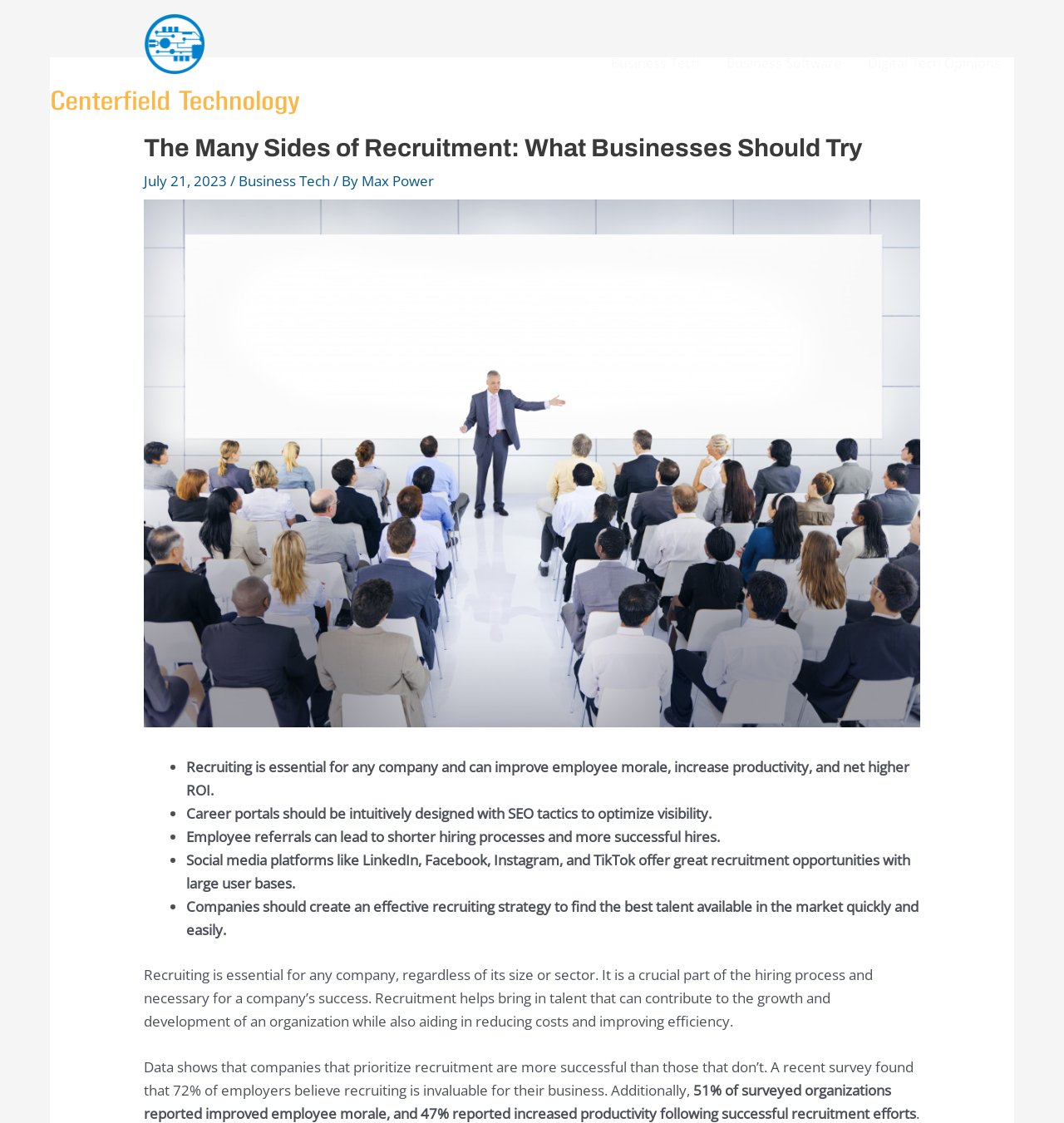Use a single word or phrase to answer the question: 
What percentage of employers believe recruiting is invaluable?

72%